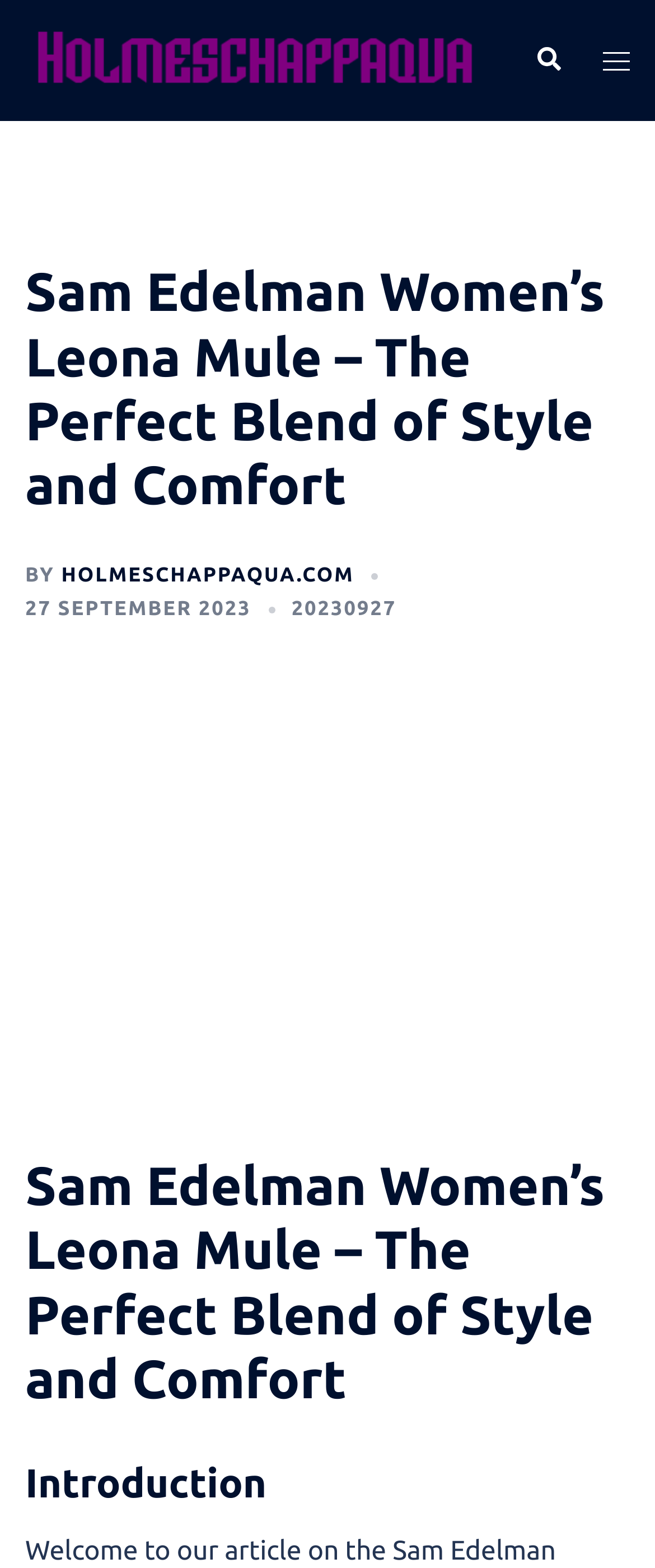Please provide the bounding box coordinate of the region that matches the element description: wills. Coordinates should be in the format (top-left x, top-left y, bottom-right x, bottom-right y) and all values should be between 0 and 1.

None